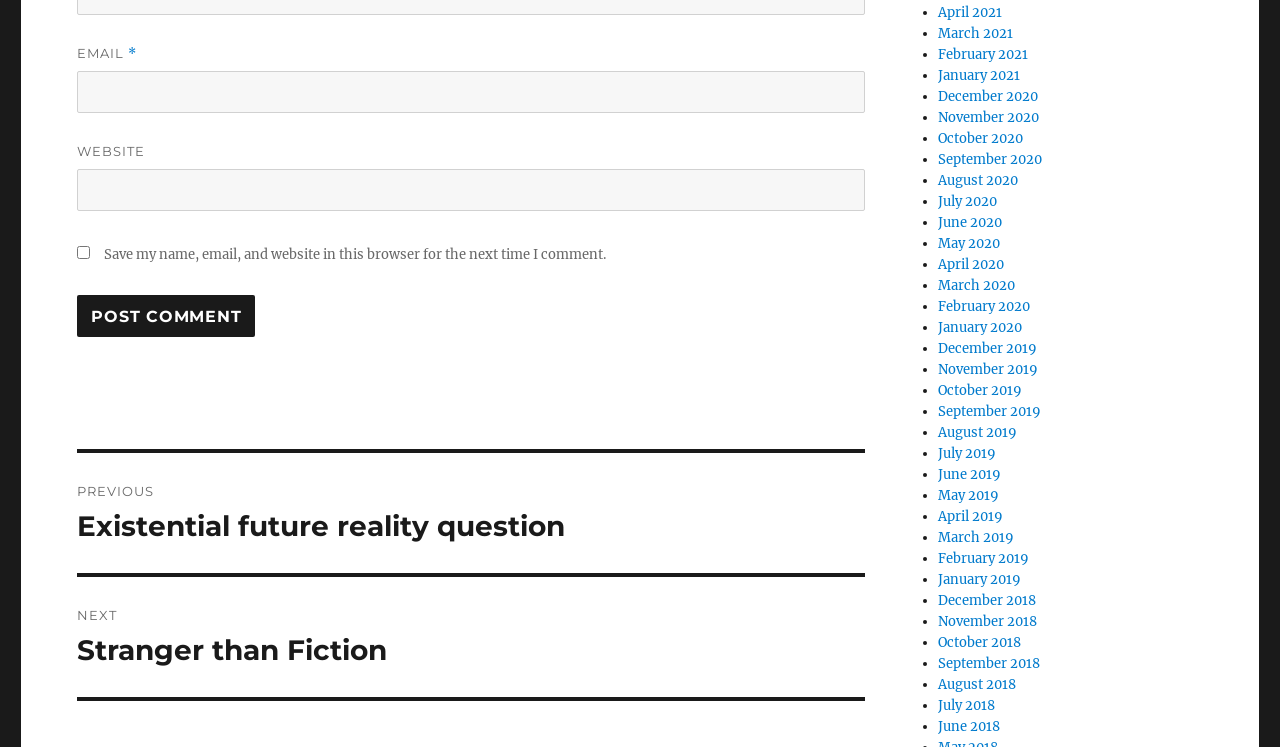Please specify the bounding box coordinates of the clickable region necessary for completing the following instruction: "Click 'Post Comment' button". The coordinates must consist of four float numbers between 0 and 1, i.e., [left, top, right, bottom].

[0.06, 0.395, 0.199, 0.451]